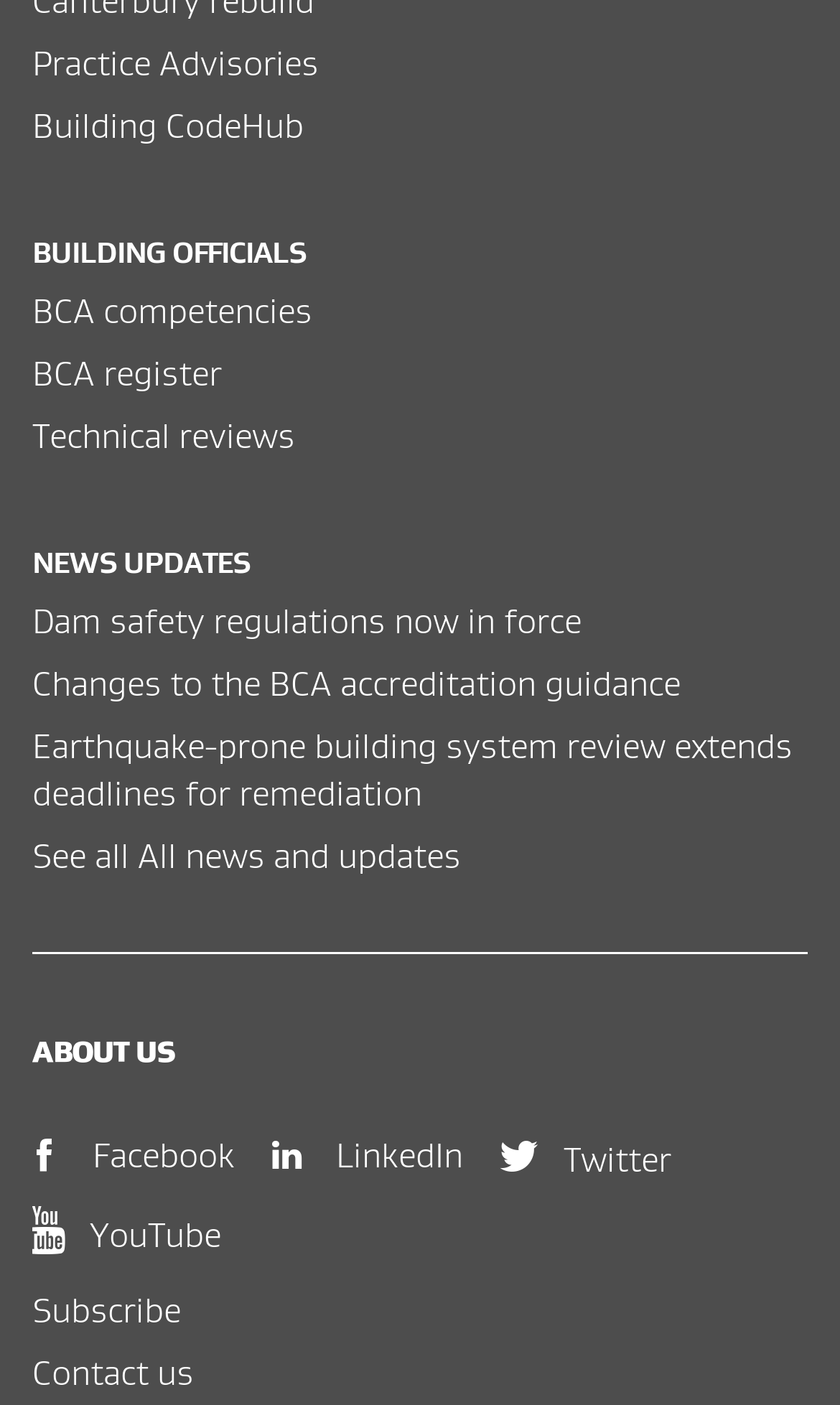Can you pinpoint the bounding box coordinates for the clickable element required for this instruction: "View practice advisories"? The coordinates should be four float numbers between 0 and 1, i.e., [left, top, right, bottom].

[0.038, 0.027, 0.962, 0.061]